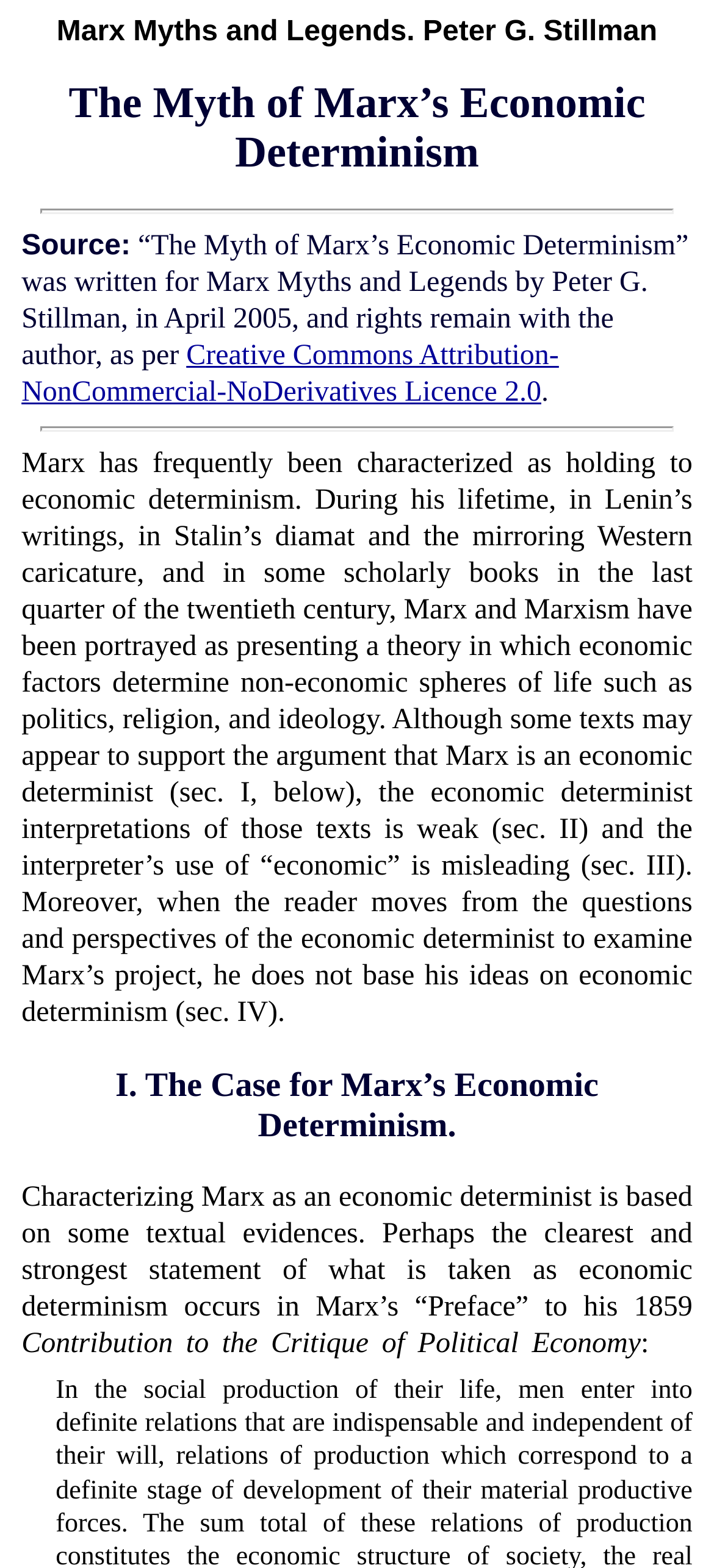What is the title of the second section?
Look at the image and provide a short answer using one word or a phrase.

I. The Case for Marx’s Economic Determinism.